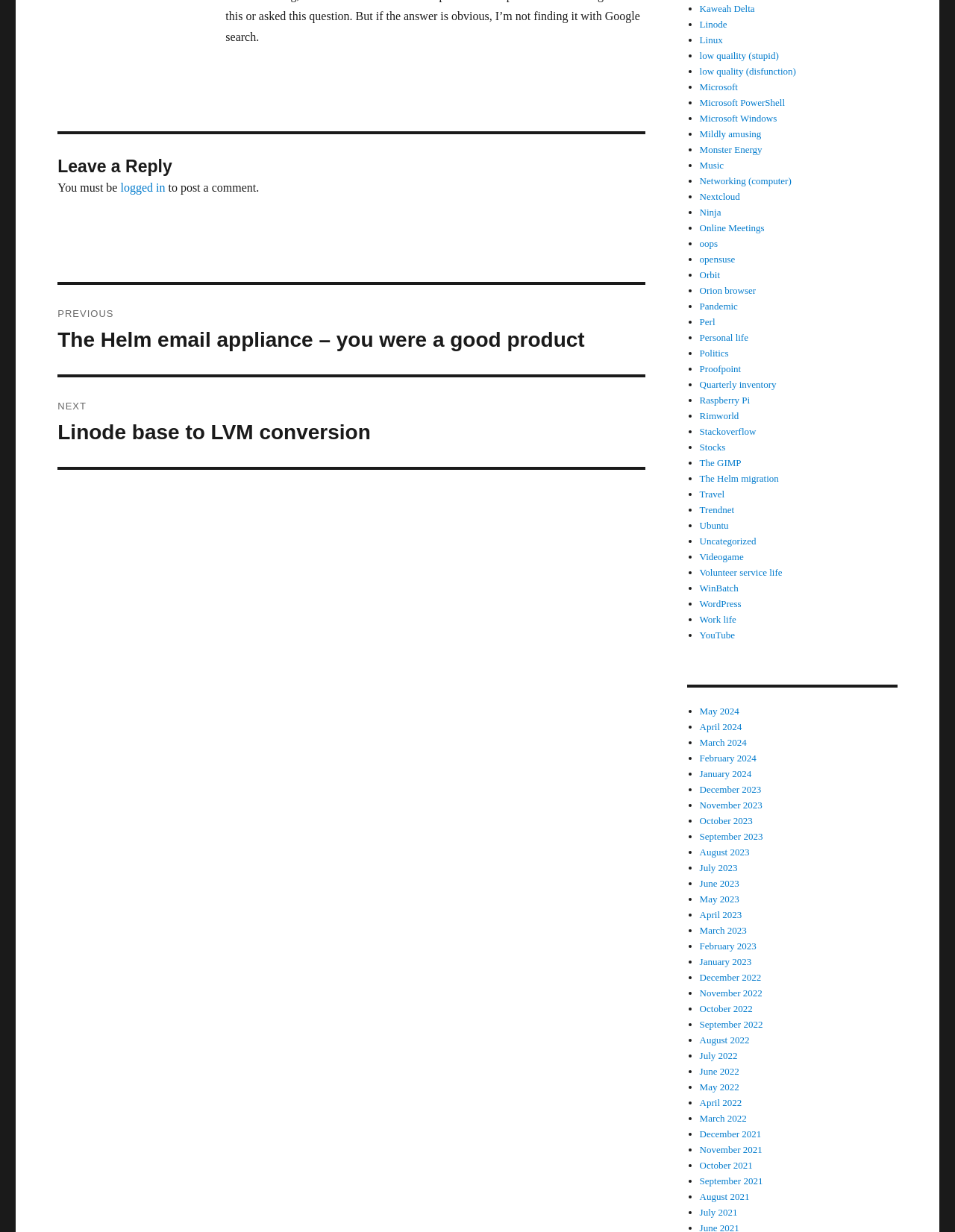Please locate the bounding box coordinates of the element that should be clicked to complete the given instruction: "Share the post on Facebook".

None